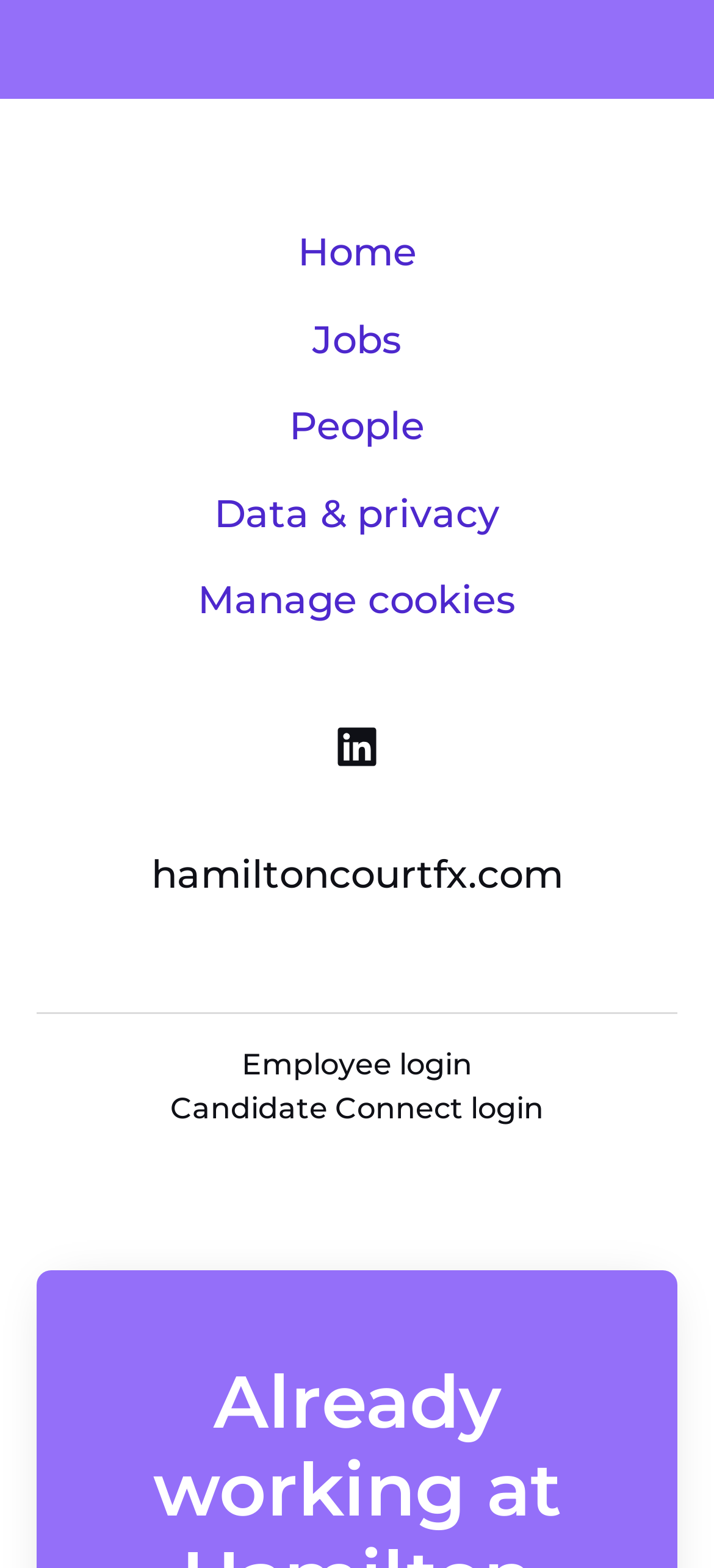Given the description of the UI element: "Jobs", predict the bounding box coordinates in the form of [left, top, right, bottom], with each value being a float between 0 and 1.

[0.236, 0.193, 0.764, 0.24]